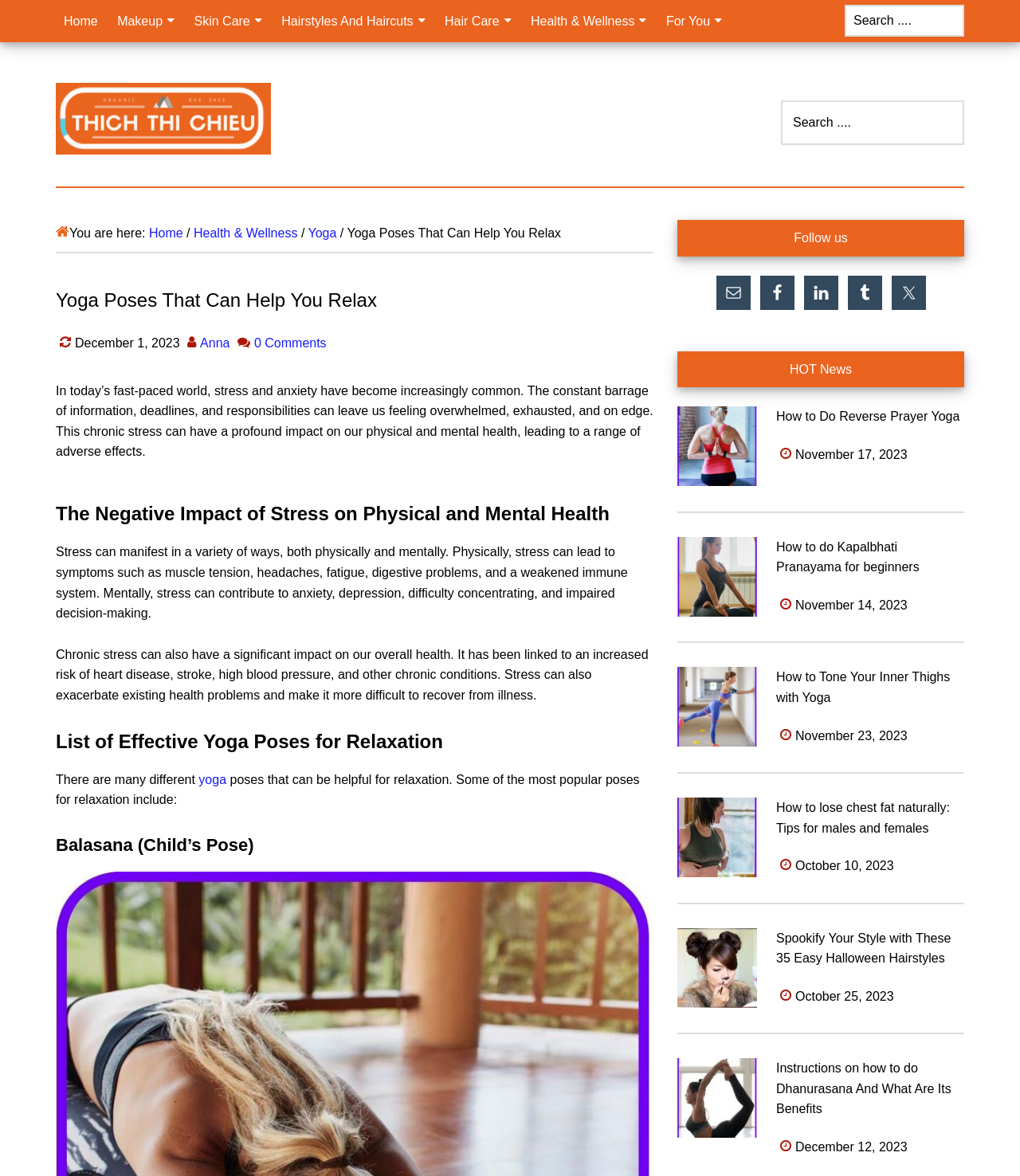Create a detailed summary of the webpage's content and design.

This webpage is about yoga poses that can help with relaxation. At the top, there is a navigation menu with links to various categories such as "Home", "Makeup", "Skin Care", "Hairstyles And Haircuts", "Hair Care", "Health & Wellness", and "For You". Below the navigation menu, there is a search bar.

On the left side of the page, there is a breadcrumb trail showing the current page's location, which is "Yoga Poses That Can Help You Relax" under the "Health & Wellness" category.

The main content of the page is divided into sections. The first section has a heading "Yoga Poses That Can Help You Relax" and a brief introduction to the topic of stress and anxiety. The introduction explains how stress can negatively impact physical and mental health.

The next section has a heading "The Negative Impact of Stress on Physical and Mental Health" and discusses the physical and mental symptoms of stress, as well as its impact on overall health.

The following section is titled "List of Effective Yoga Poses for Relaxation" and introduces the topic of yoga poses that can help with relaxation. It mentions that there are many different yoga poses that can be helpful for relaxation.

Below this section, there are individual sections for each yoga pose, starting with "Balasana (Child’s Pose)". Each section has a heading with the name of the pose and likely includes a description and instructions for the pose.

On the right side of the page, there is a sidebar with several sections. The first section is titled "Primary Sidebar" and has a heading "Follow us" with links to social media platforms such as Email, Facebook, LinkedIn, Tumblr, and Twitter.

Below the social media links, there is a section titled "HOT News" with a list of article titles and links, including "How to Do Reverse Prayer Yoga", "How to do Kapalbhati Pranayama for beginners", "How to Tone Your Inner Thighs with Yoga", and "How to lose chest fat naturally: Tips for males and females". Each article has a heading, a link, and a publication date.